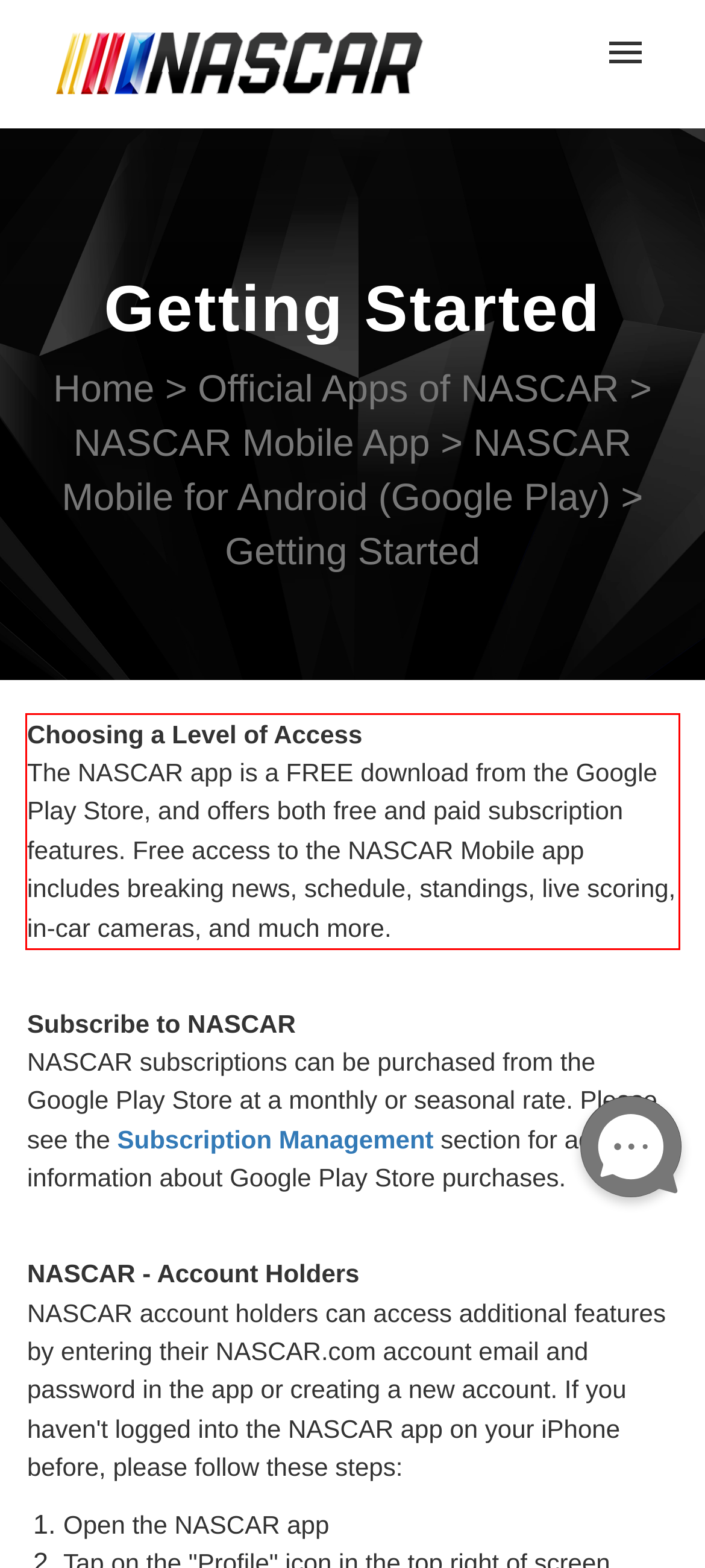Please use OCR to extract the text content from the red bounding box in the provided webpage screenshot.

Choosing a Level of Access The NASCAR app is a FREE download from the Google Play Store, and offers both free and paid subscription features. Free access to the NASCAR Mobile app includes breaking news, schedule, standings, live scoring, in-car cameras, and much more.